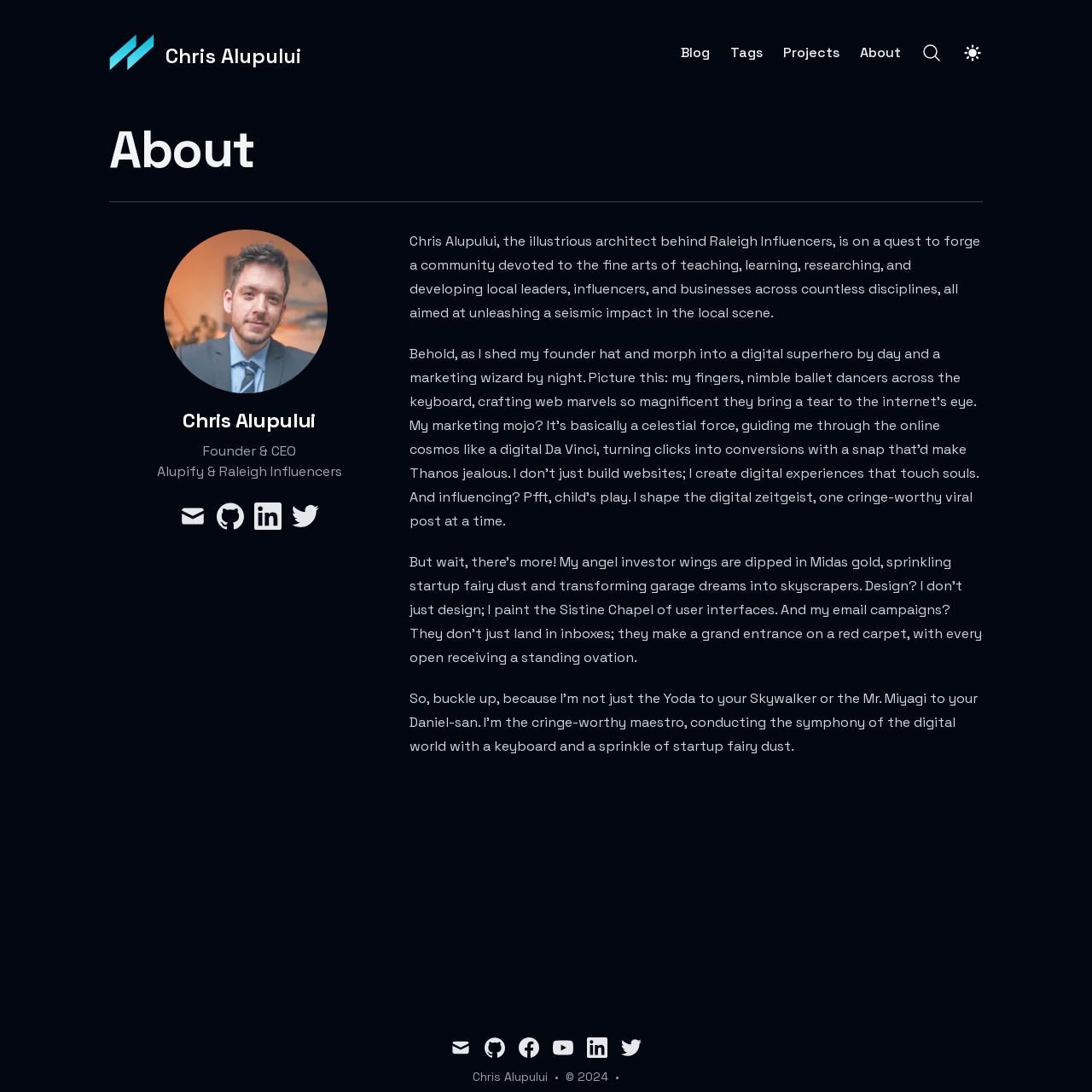Identify the bounding box coordinates of the clickable region required to complete the instruction: "View the archives". The coordinates should be given as four float numbers within the range of 0 and 1, i.e., [left, top, right, bottom].

None